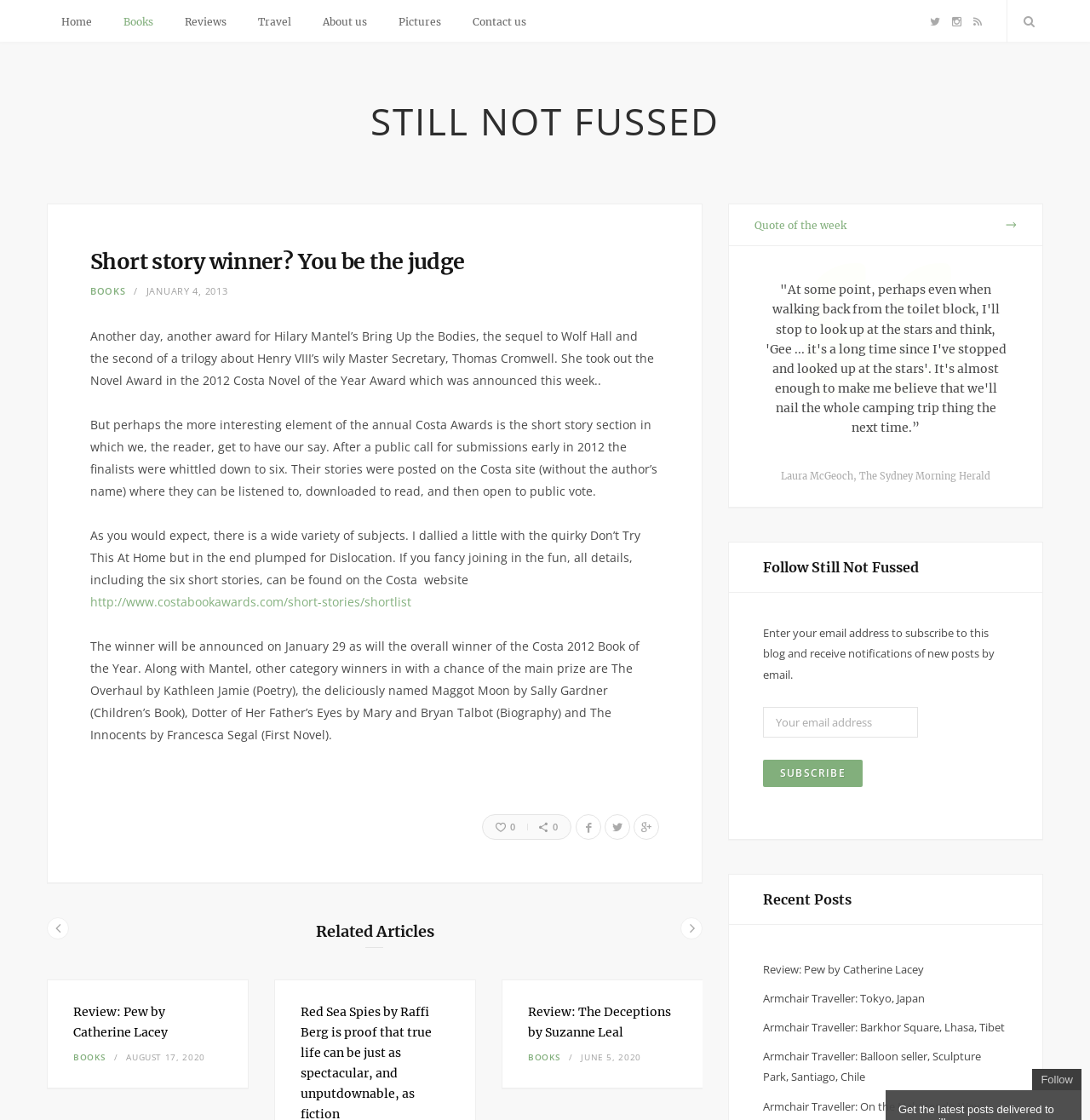What is the topic of the first article?
Provide a concise answer using a single word or phrase based on the image.

Hilary Mantel's award